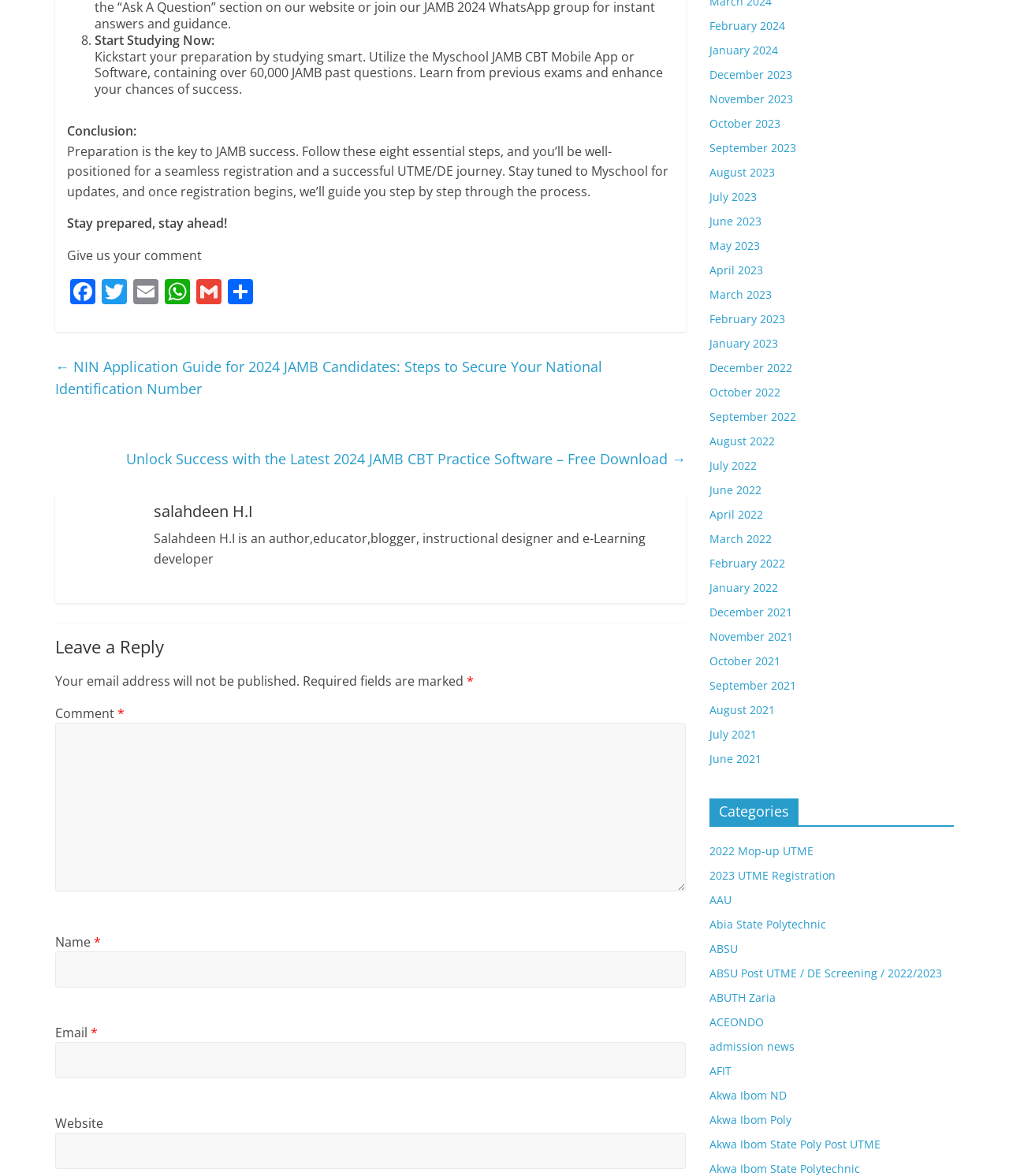Please find and report the bounding box coordinates of the element to click in order to perform the following action: "Click on the '← NIN Application Guide for 2024 JAMB Candidates: Steps to Secure Your National Identification Number' link". The coordinates should be expressed as four float numbers between 0 and 1, in the format [left, top, right, bottom].

[0.055, 0.3, 0.597, 0.342]